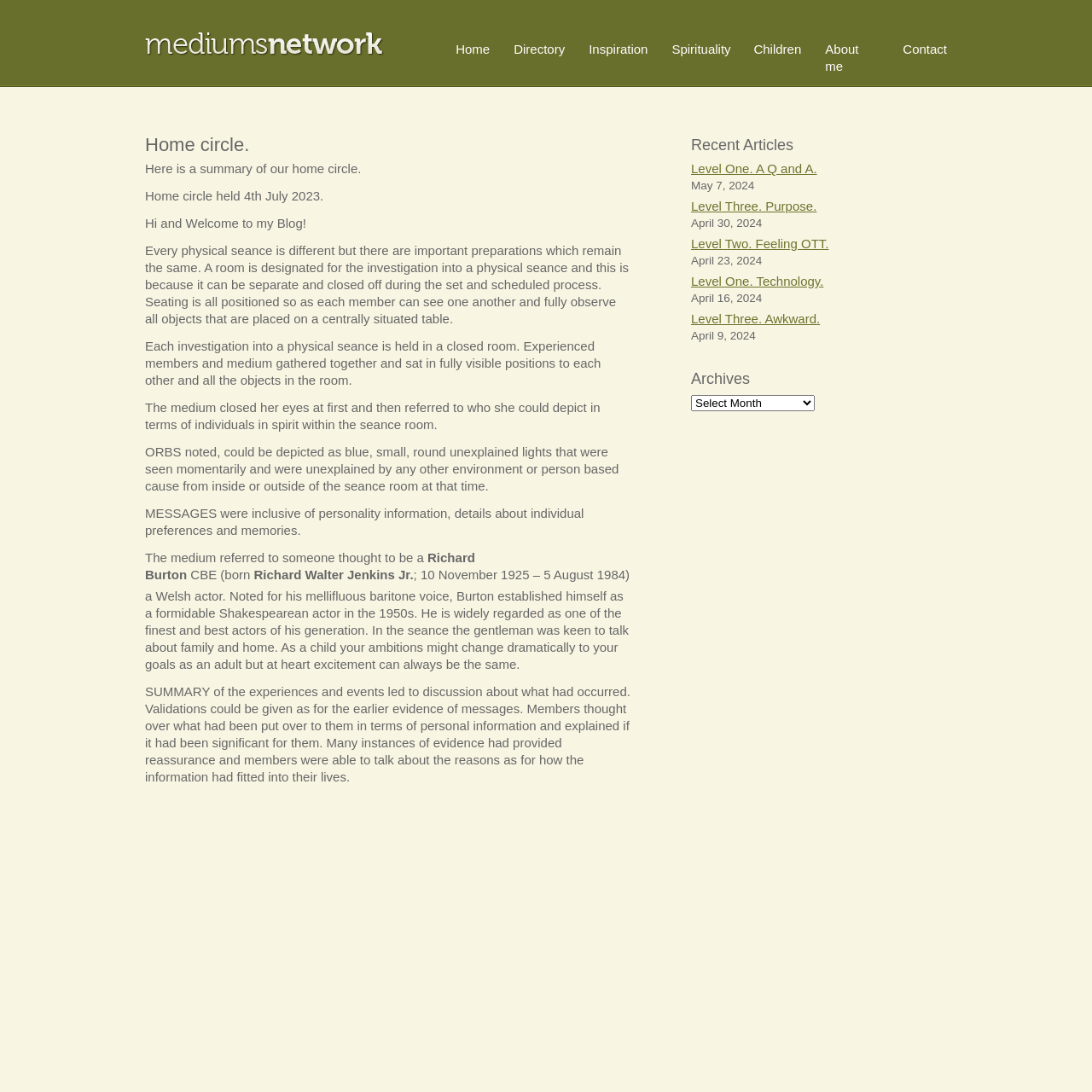Please determine the bounding box coordinates of the clickable area required to carry out the following instruction: "Read the 'Home circle.' heading". The coordinates must be four float numbers between 0 and 1, represented as [left, top, right, bottom].

[0.133, 0.125, 0.578, 0.141]